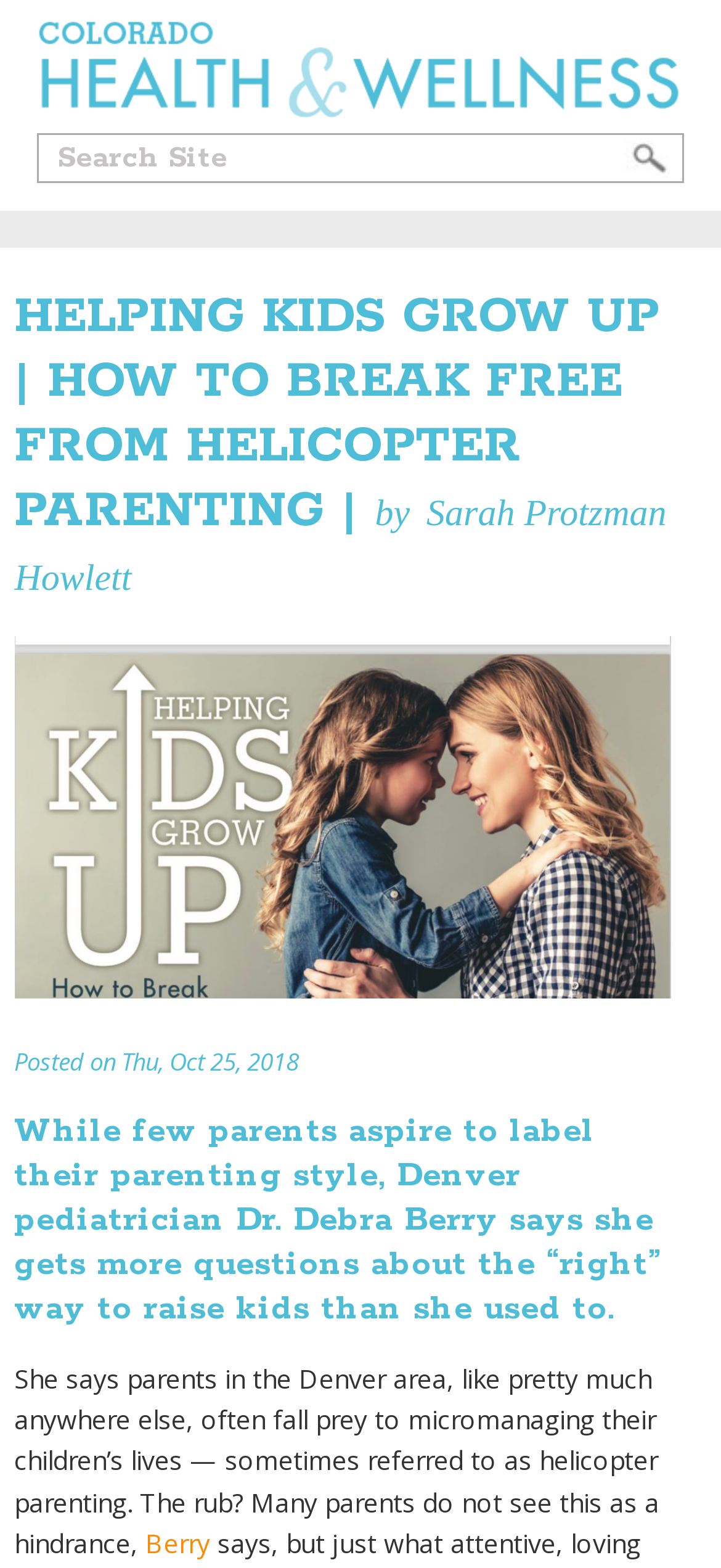Who is the author of the article?
Using the image as a reference, give an elaborate response to the question.

The author of the article is mentioned in the heading of the webpage, which is 'HELPING KIDS GROW UP | HOW TO BREAK FREE FROM HELICOPTER PARENTING | by Sarah Protzman Howlett'. The author's name is a link, indicating that it may lead to more information about the author.